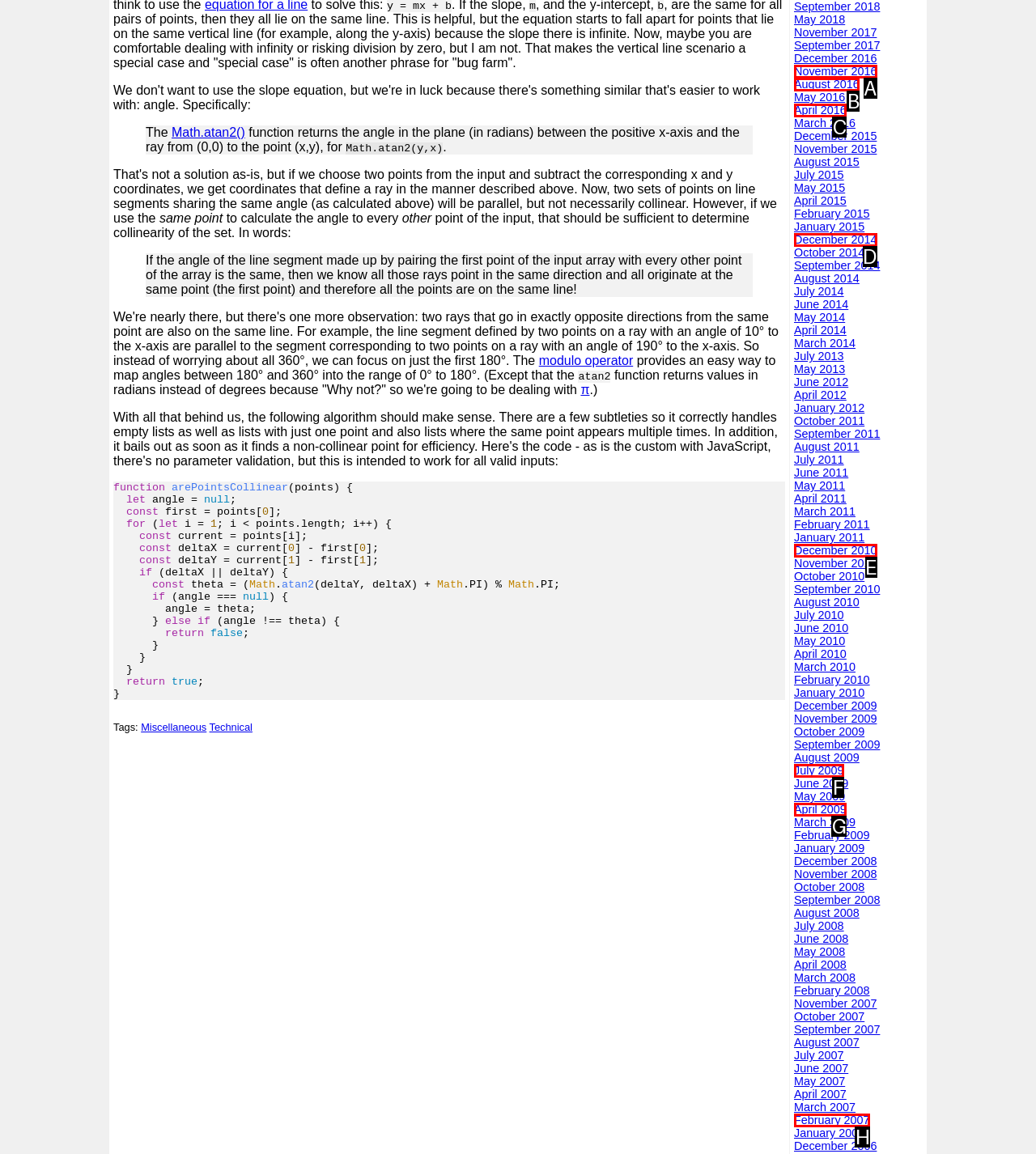Which lettered option matches the following description: alt="ecoi.net"
Provide the letter of the matching option directly.

None